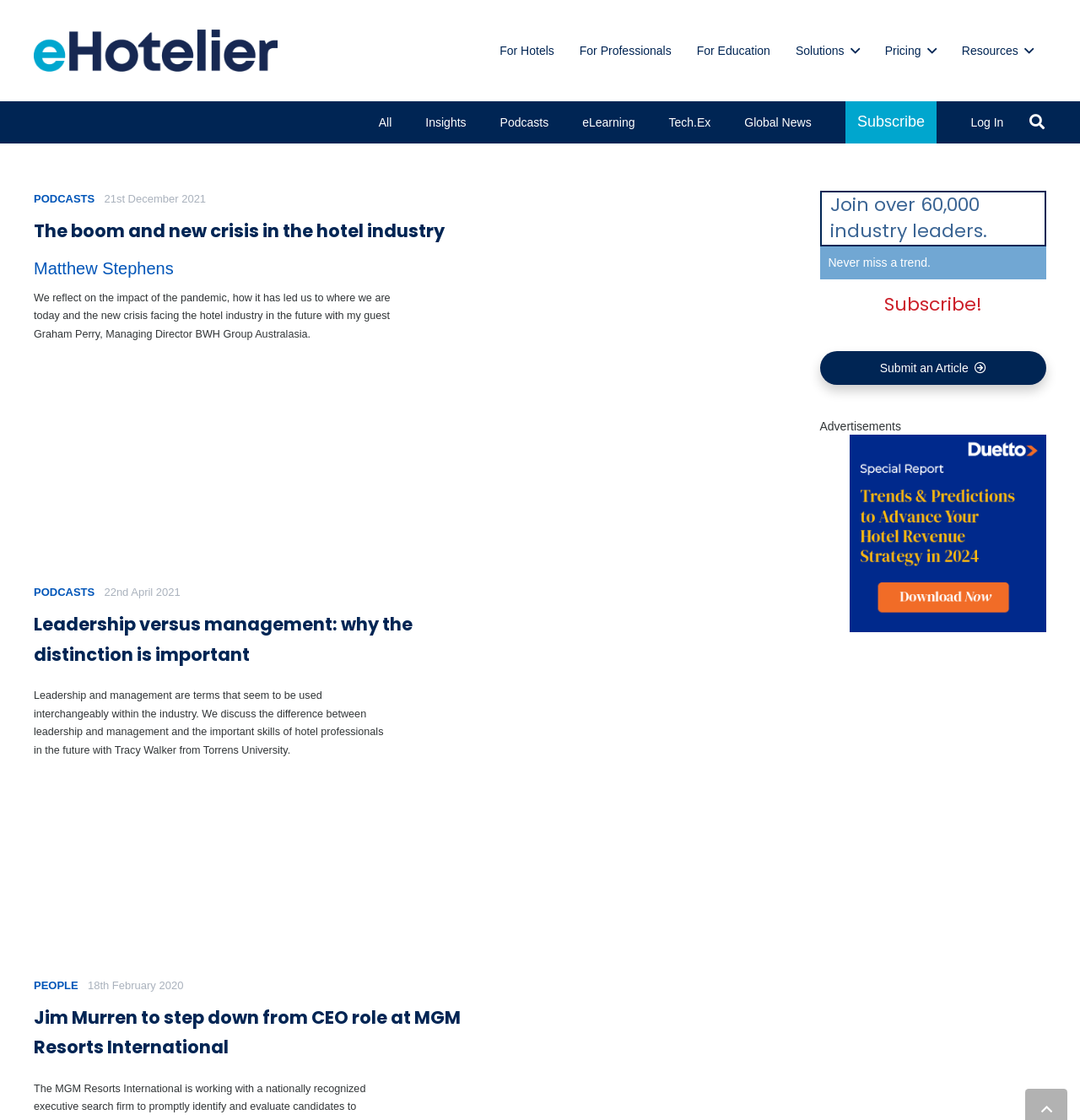Please find the bounding box coordinates of the element's region to be clicked to carry out this instruction: "go to 'Elegant Themes' website".

None